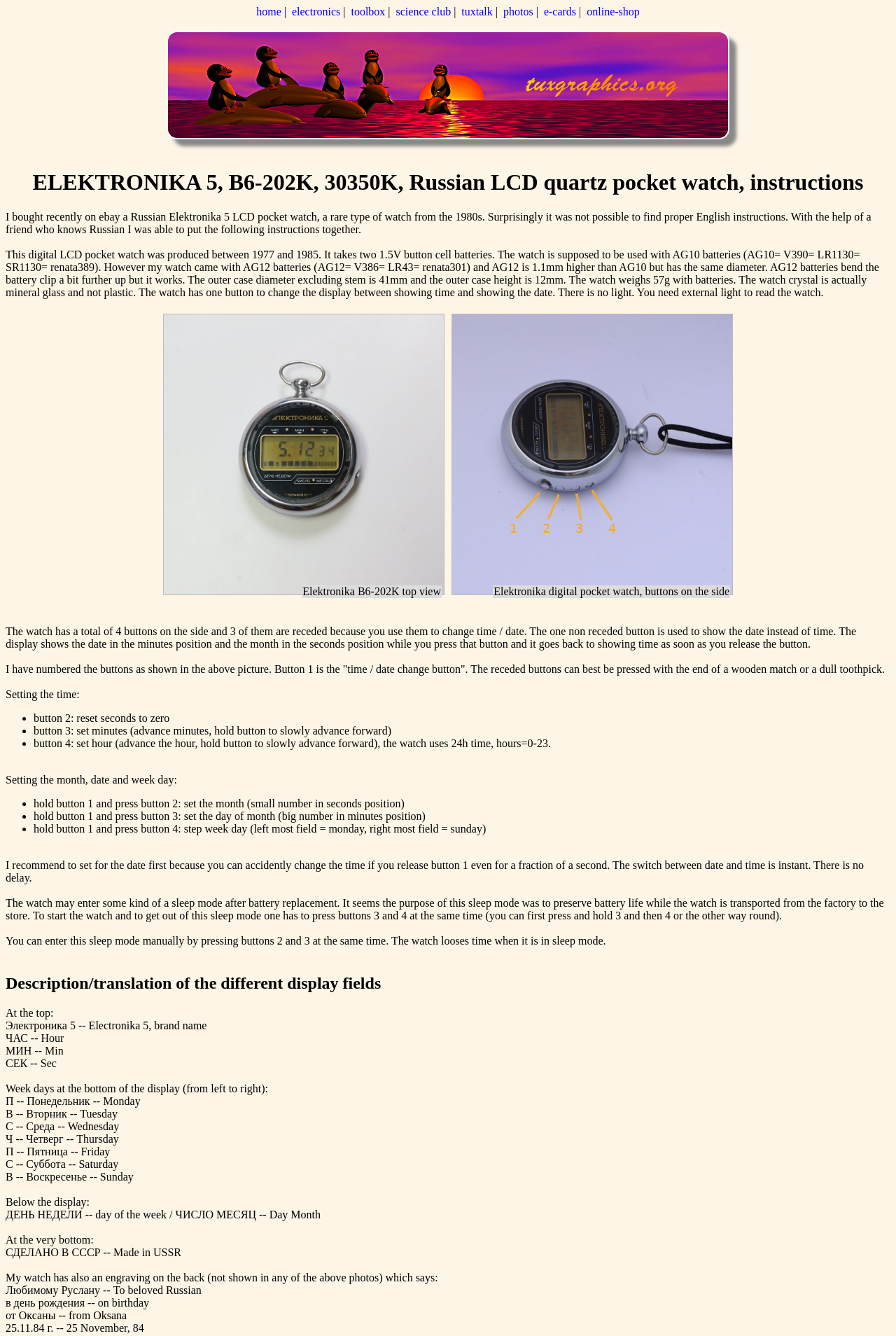Please find and provide the title of the webpage.

ELEKTRONIKA 5, B6-202K, 30350K, Russian LCD quartz pocket watch, instructions